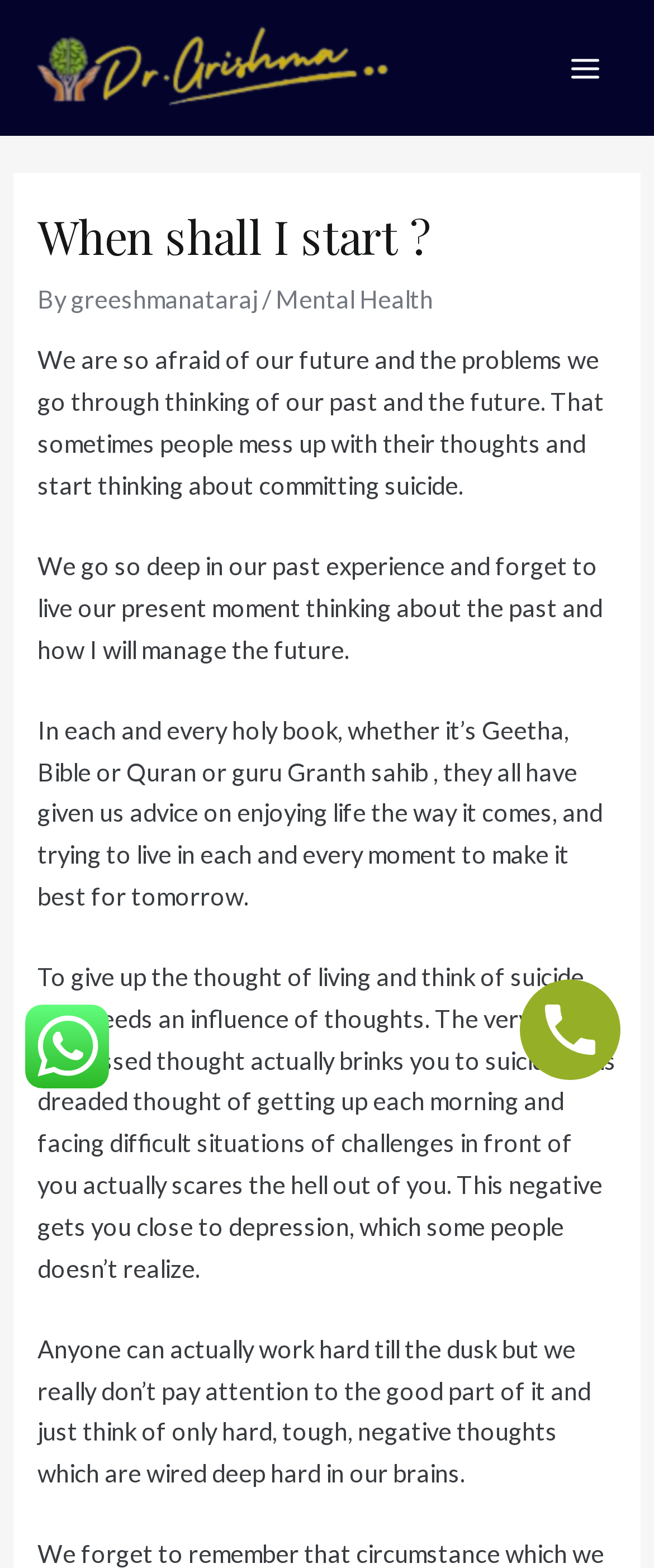Given the description of the UI element: "parent_node: Skip to content", predict the bounding box coordinates in the form of [left, top, right, bottom], with each value being a float between 0 and 1.

[0.795, 0.625, 0.949, 0.689]